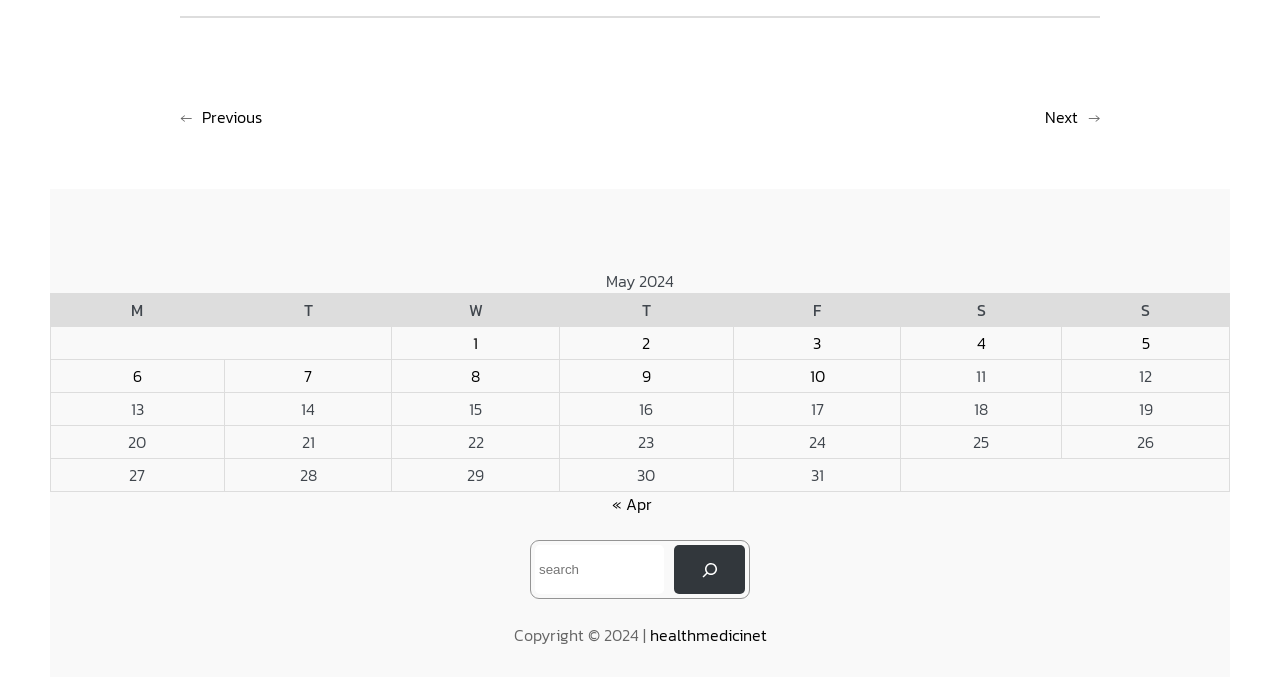What is the copyright year?
Look at the image and provide a detailed response to the question.

The footer of the webpage has a copyright notice with the year '2024', indicating that the content of the webpage is copyrighted in that year.